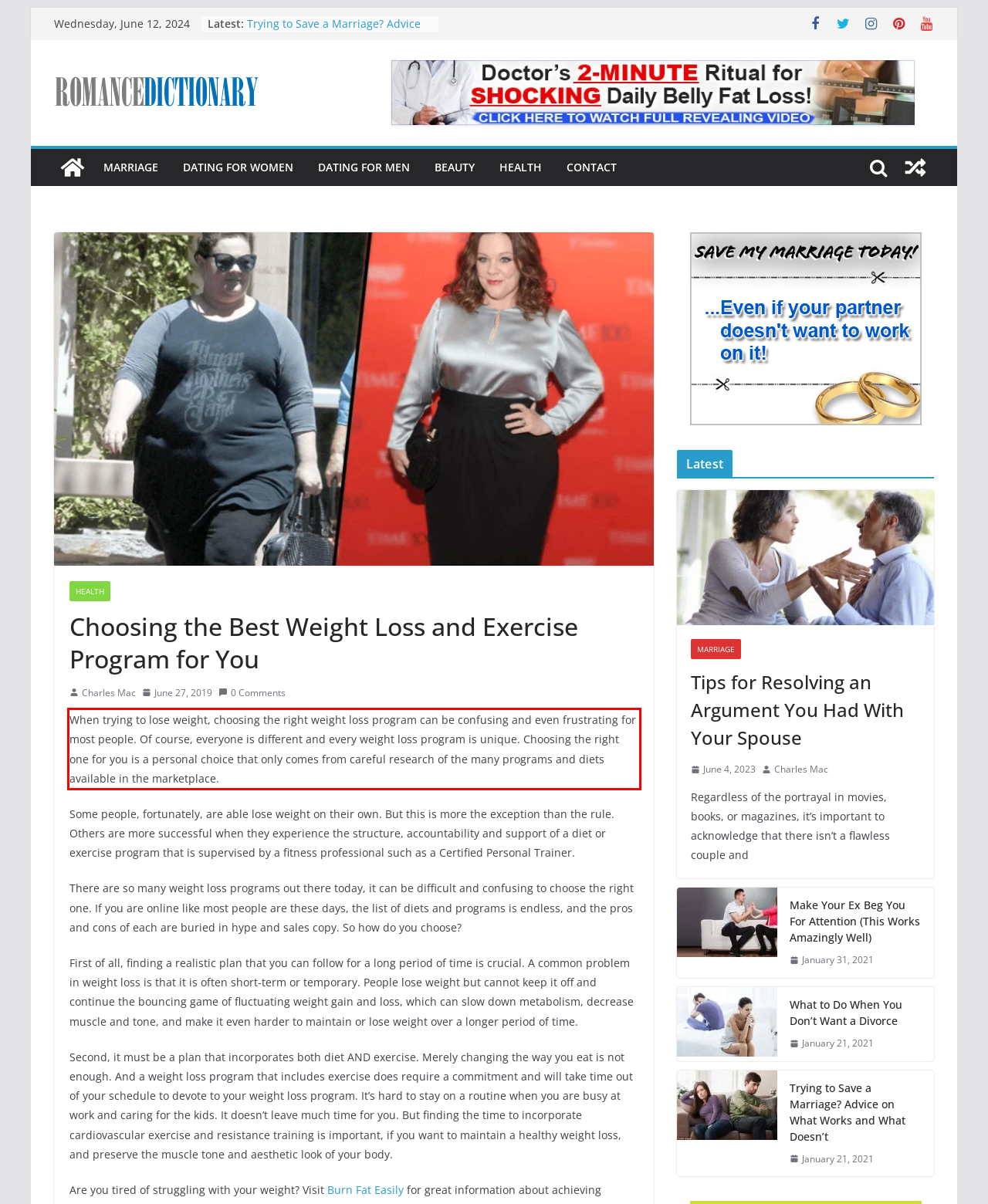Within the screenshot of a webpage, identify the red bounding box and perform OCR to capture the text content it contains.

When trying to lose weight, choosing the right weight loss program can be confusing and even frustrating for most people. Of course, everyone is different and every weight loss program is unique. Choosing the right one for you is a personal choice that only comes from careful research of the many programs and diets available in the marketplace.